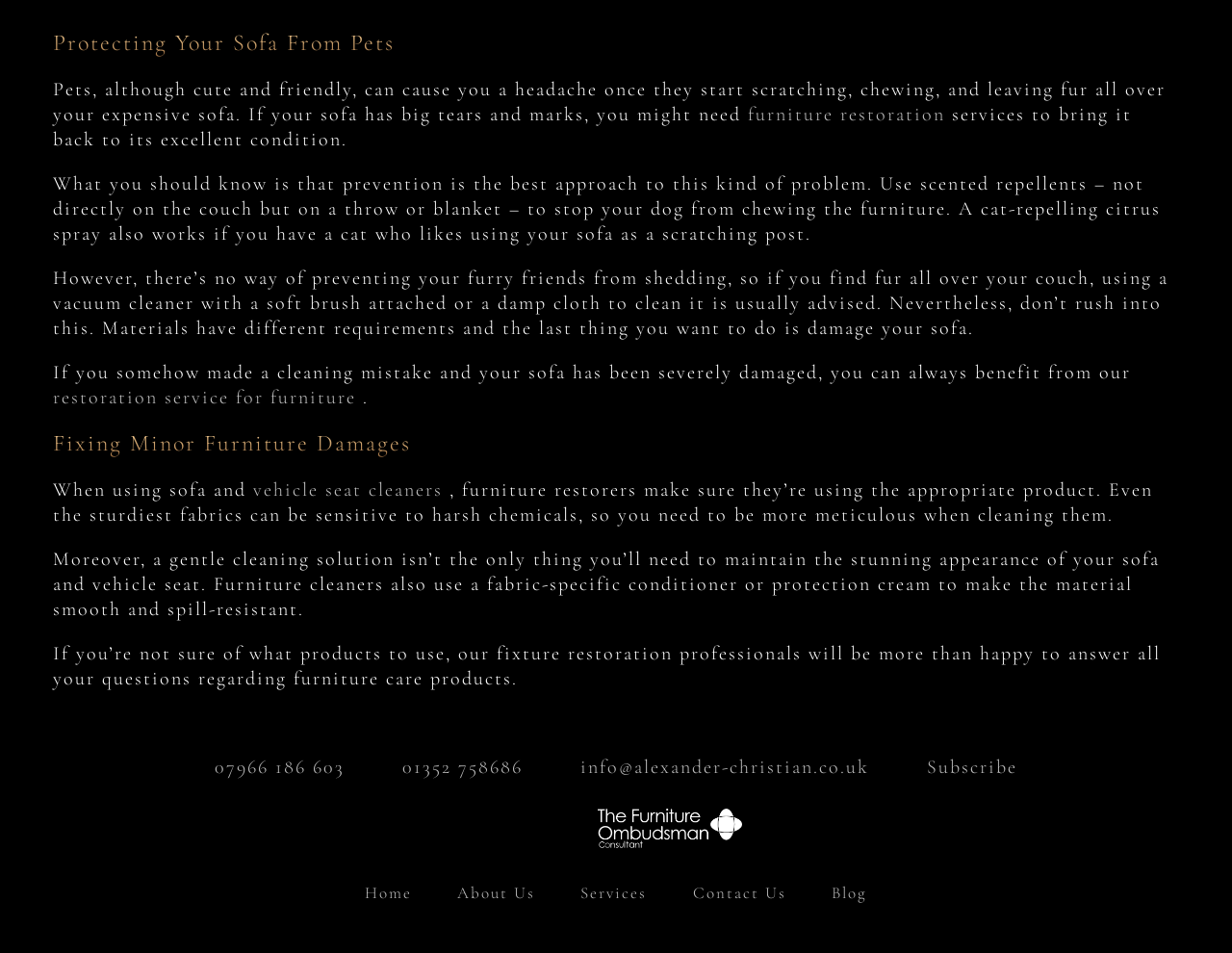Based on the element description furniture restoration, identify the bounding box of the UI element in the given webpage screenshot. The coordinates should be in the format (top-left x, top-left y, bottom-right x, bottom-right y) and must be between 0 and 1.

[0.607, 0.108, 0.773, 0.132]